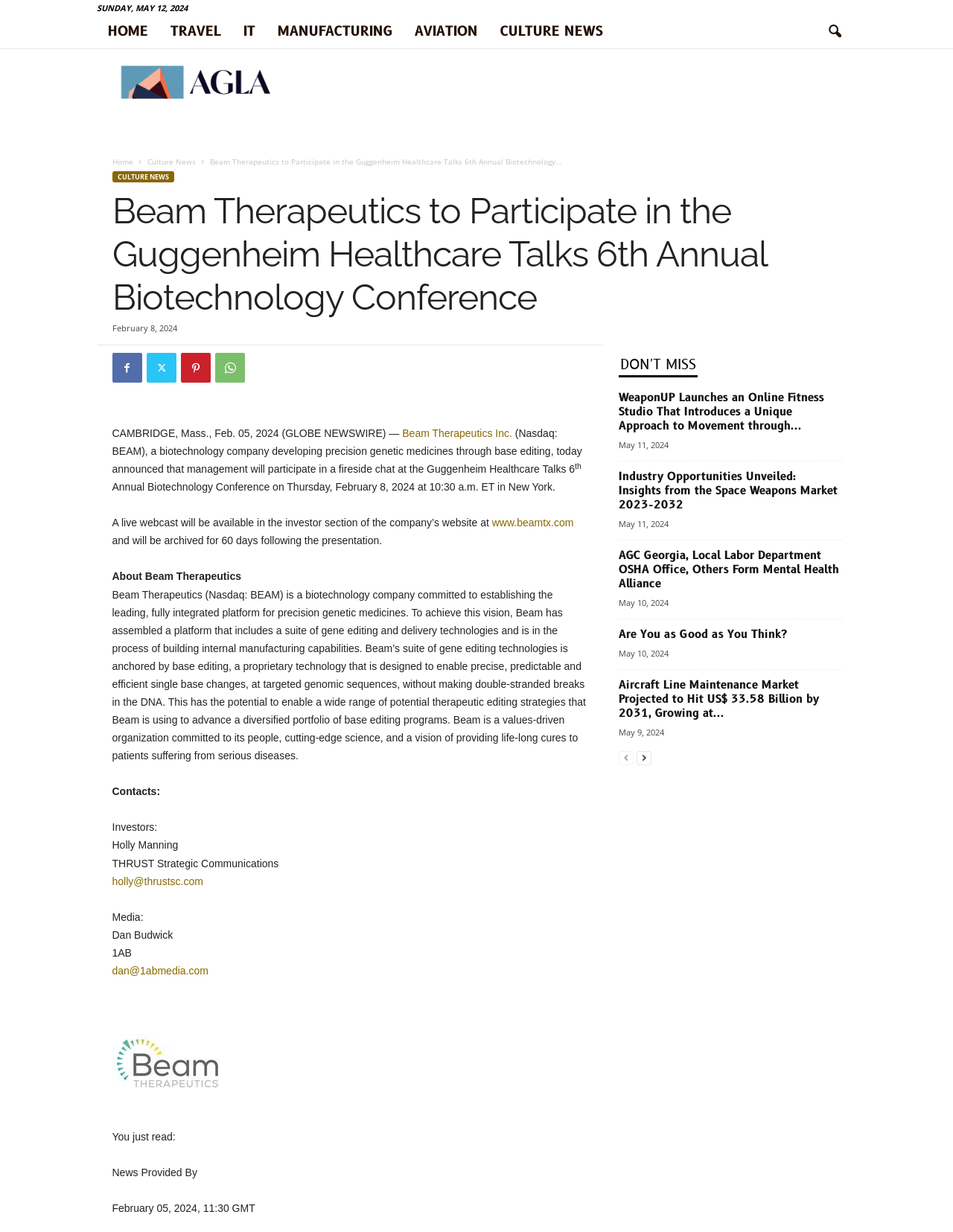Create a detailed narrative of the webpage’s visual and textual elements.

This webpage appears to be a news article page, with a focus on biotechnology and healthcare. At the top of the page, there is a navigation menu with links to various categories such as "HOME", "TRAVEL", "IT", and "CULTURE NEWS". Below the navigation menu, there is a search icon and a logo.

The main content of the page is divided into two sections. The left section contains a news article with a title "Beam Therapeutics to Participate in the Guggenheim Healthcare Talks 6th Annual Biotechnology Conference". The article provides information about Beam Therapeutics, a biotechnology company, and its participation in a conference. The article includes a brief summary, a quote, and some details about the company's vision and mission.

The right section of the page contains a list of news headlines, each with a title, a brief summary, and a timestamp. The headlines appear to be related to various industries such as fitness, space, and labor. There are also links to previous and next pages at the bottom of the right section.

Throughout the page, there are several images, including logos, icons, and graphics. The layout of the page is clean and organized, with clear headings and concise text.